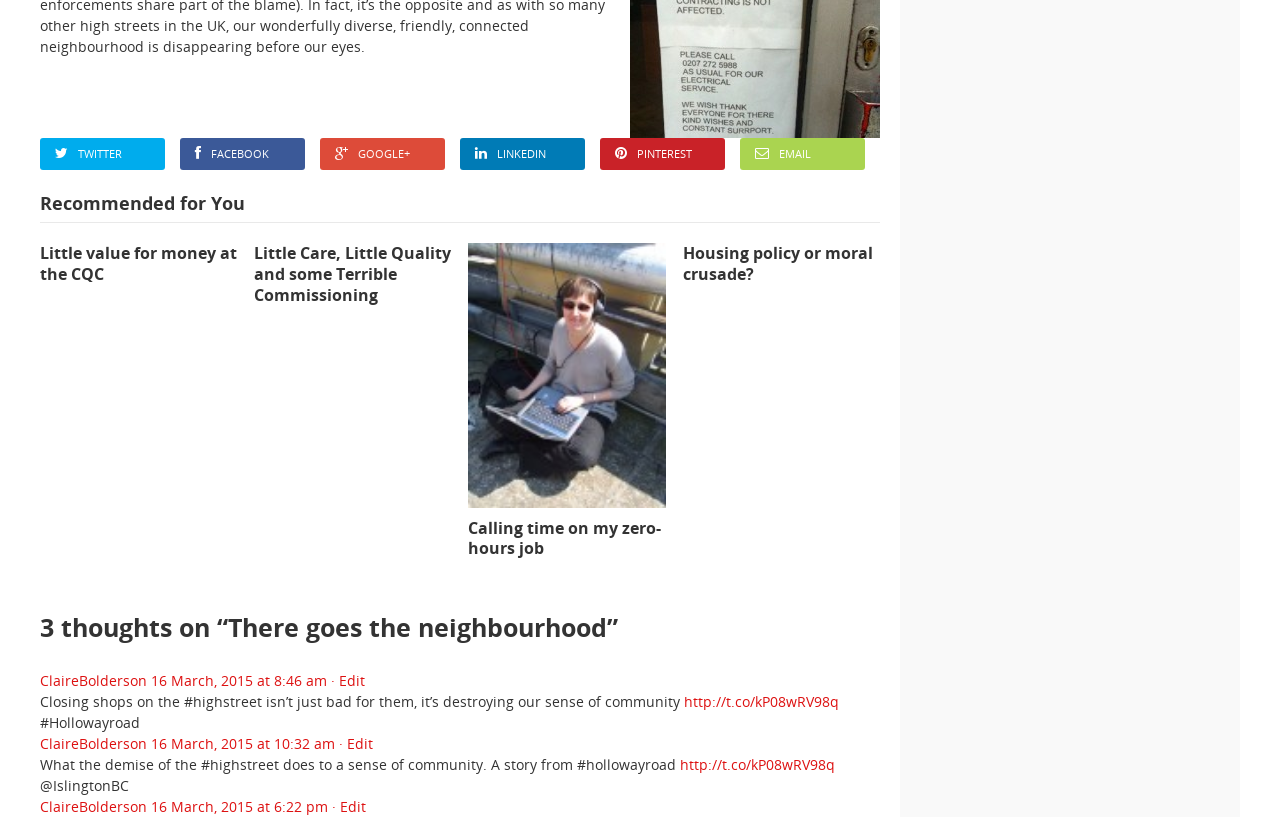Please provide a detailed answer to the question below by examining the image:
How many social media links are in the footer?

I counted the number of social media links in the footer section, which are Twitter, Facebook, Google+, LinkedIn, Pinterest, and Email.